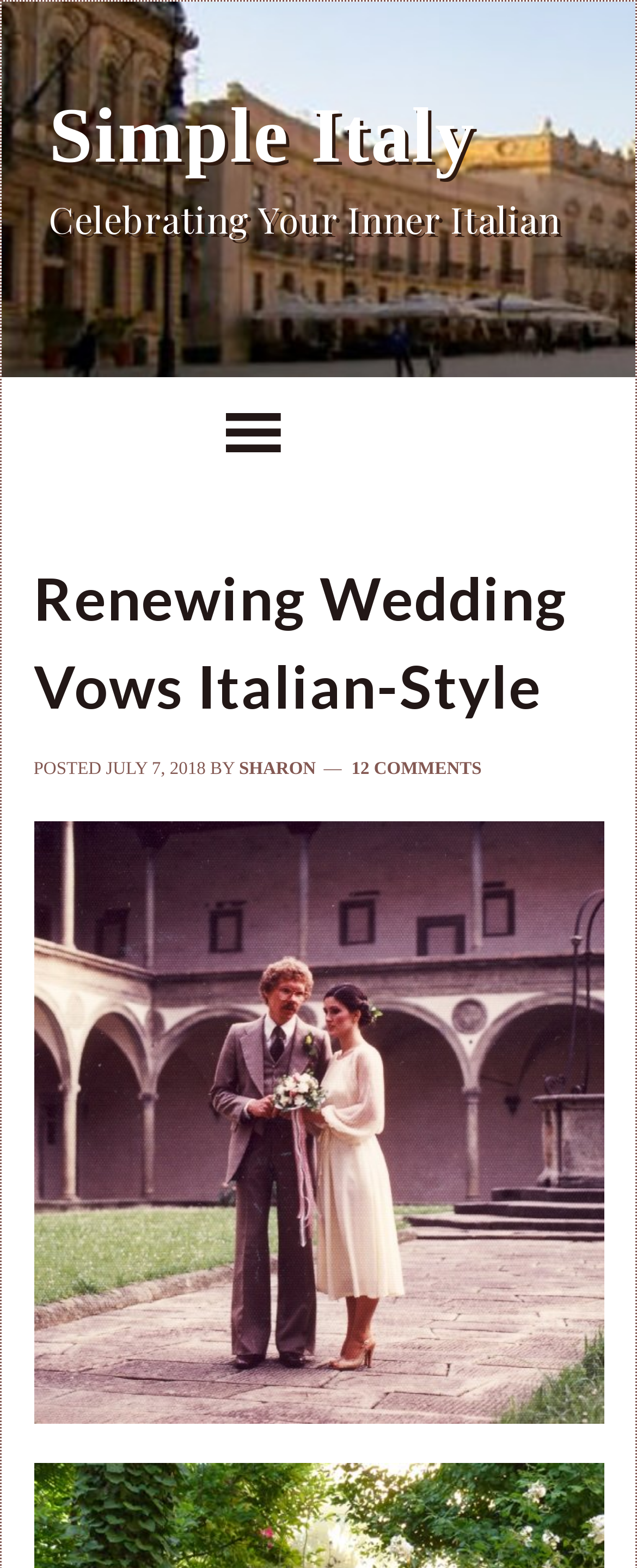Look at the image and give a detailed response to the following question: What is the title of the article?

I found the title of the article by examining the header element with the text 'Renewing Wedding Vows Italian-Style', which is a prominent heading on the webpage.